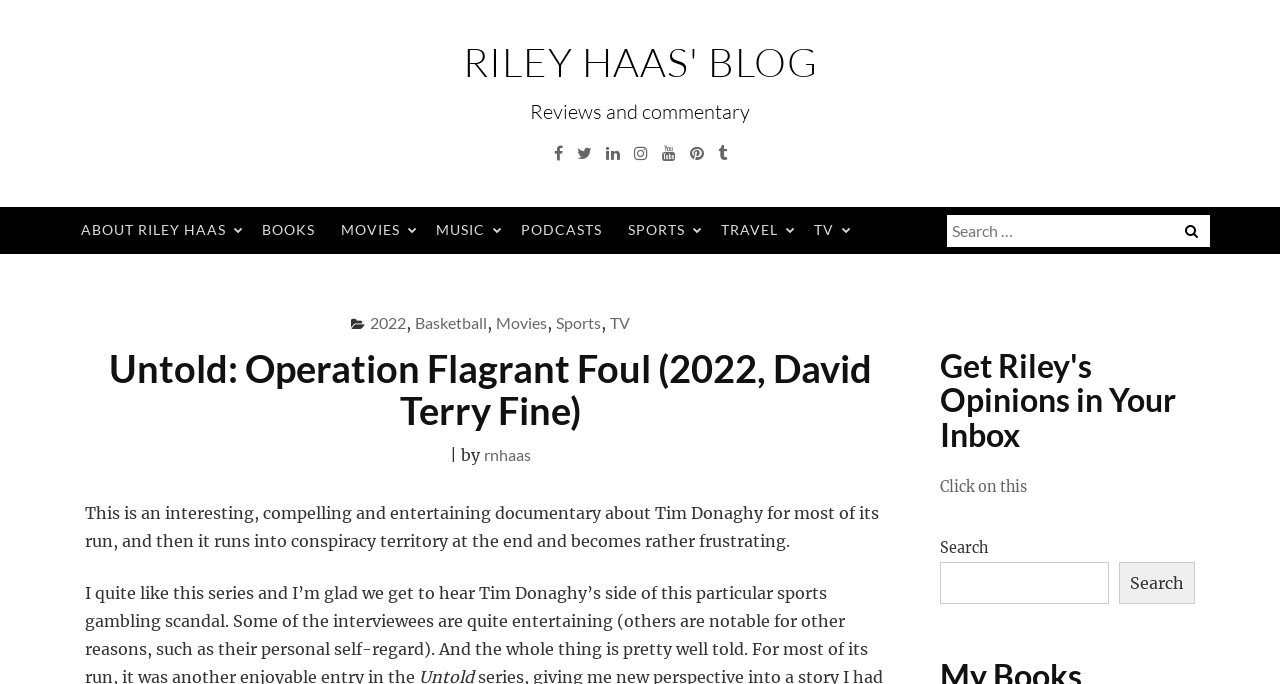Who is the author of the review on this page?
Answer the question with a single word or phrase by looking at the picture.

Rnhaas